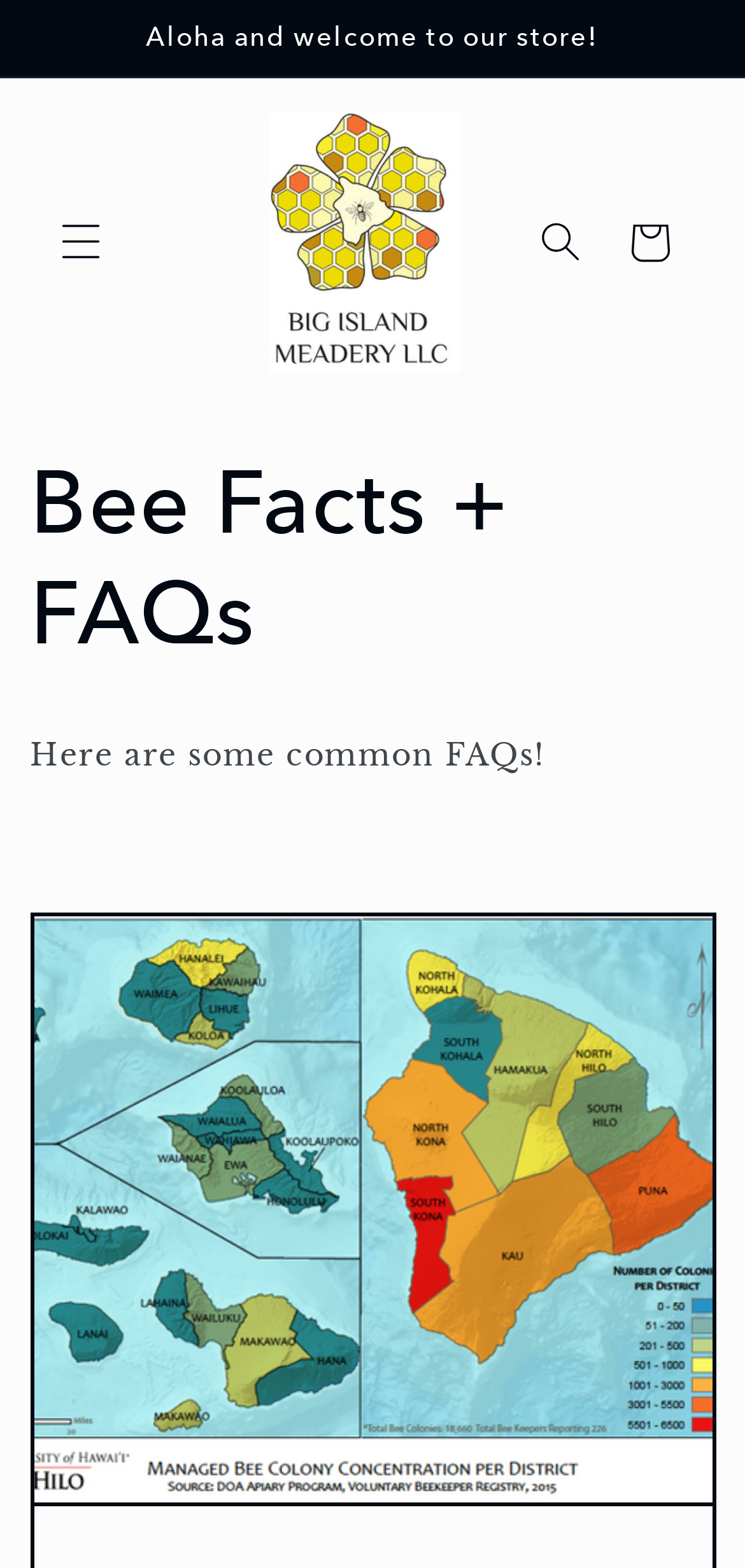Specify the bounding box coordinates (top-left x, top-left y, bottom-right x, bottom-right y) of the UI element in the screenshot that matches this description: Toggle navigation

None